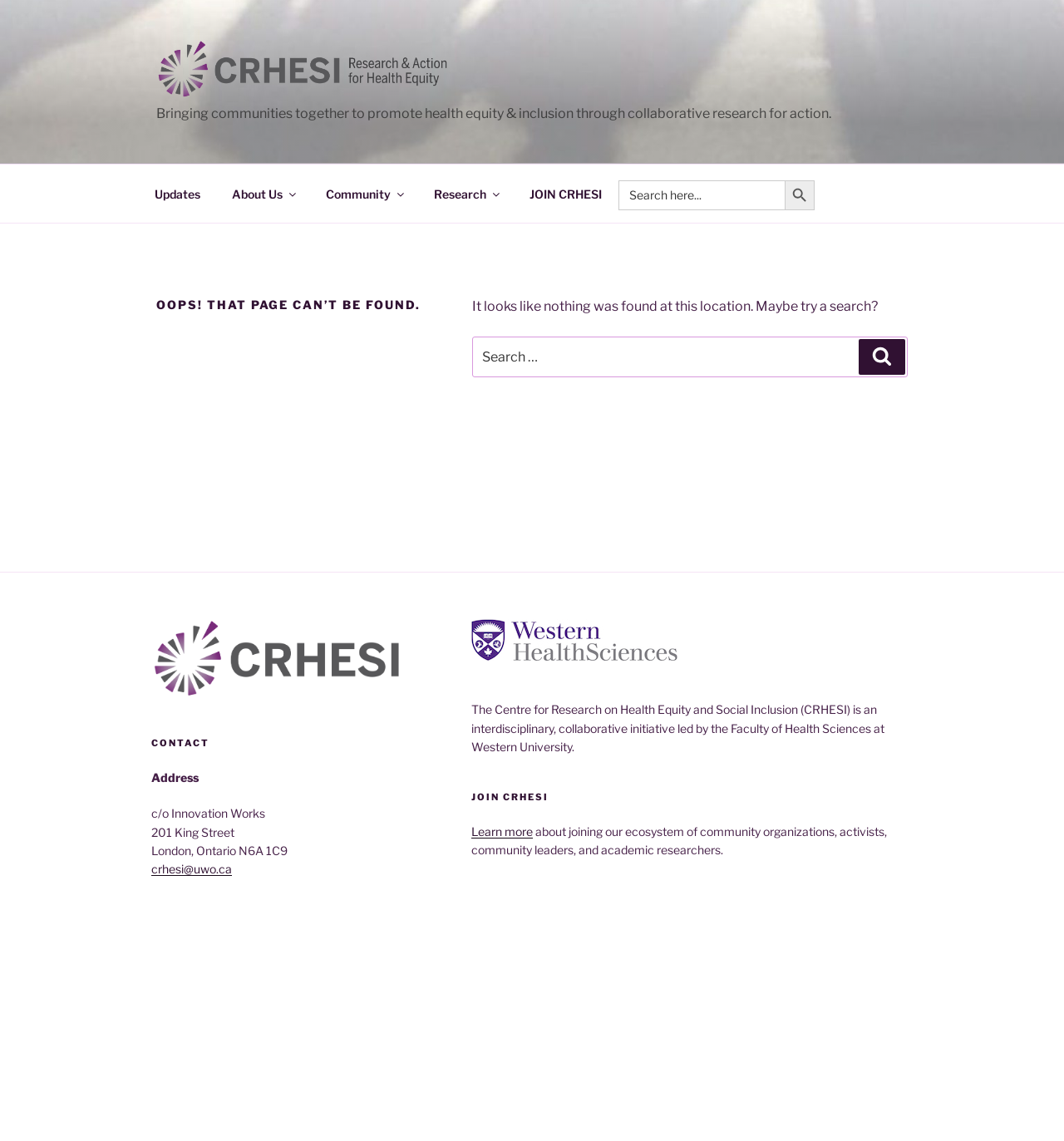Identify the bounding box of the HTML element described here: "Products". Provide the coordinates as four float numbers between 0 and 1: [left, top, right, bottom].

None